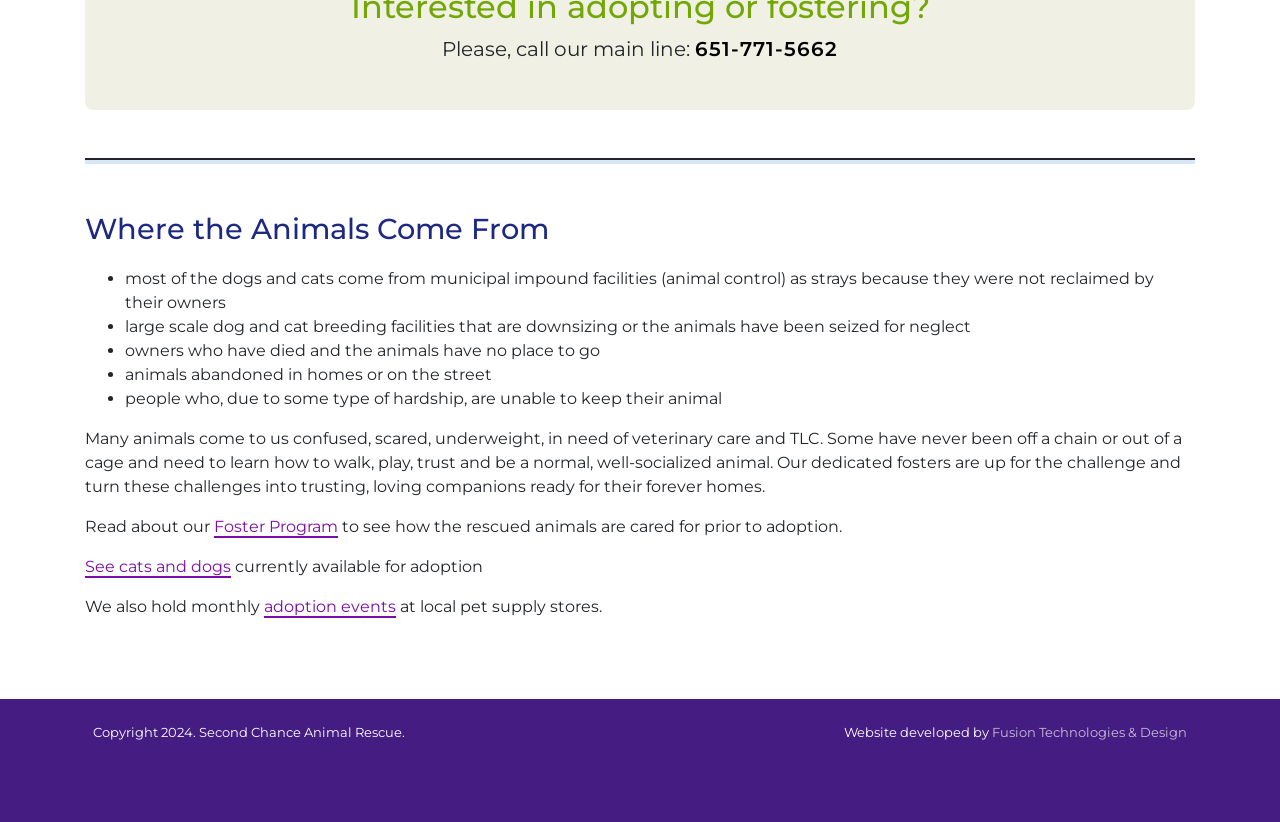What is the main phone number of the animal rescue?
Using the information from the image, answer the question thoroughly.

The main phone number of the animal rescue is found in the top section of the webpage, next to the text 'Please, call our main line:'.